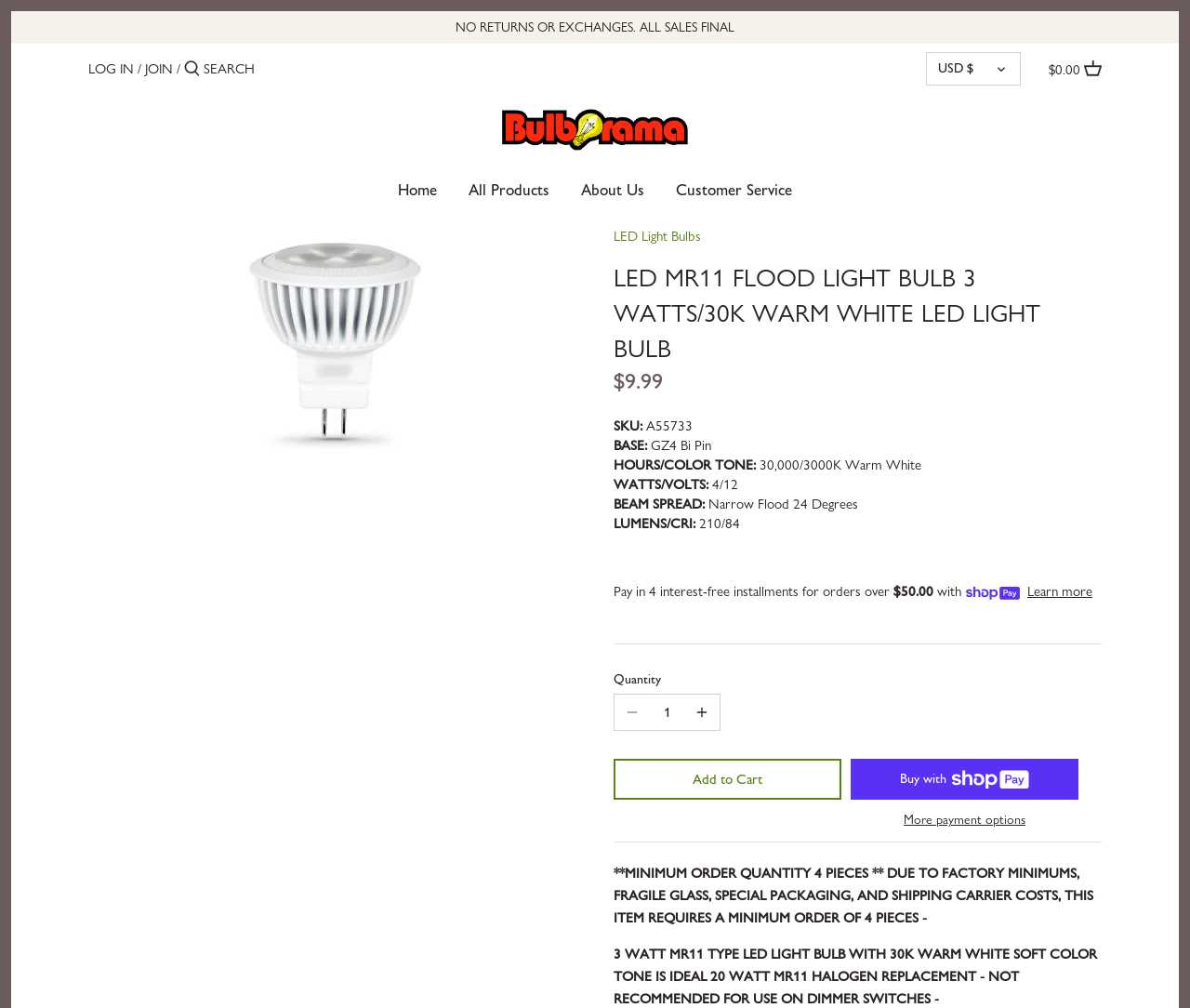Find the bounding box coordinates of the element to click in order to complete the given instruction: "log in."

[0.074, 0.06, 0.112, 0.077]